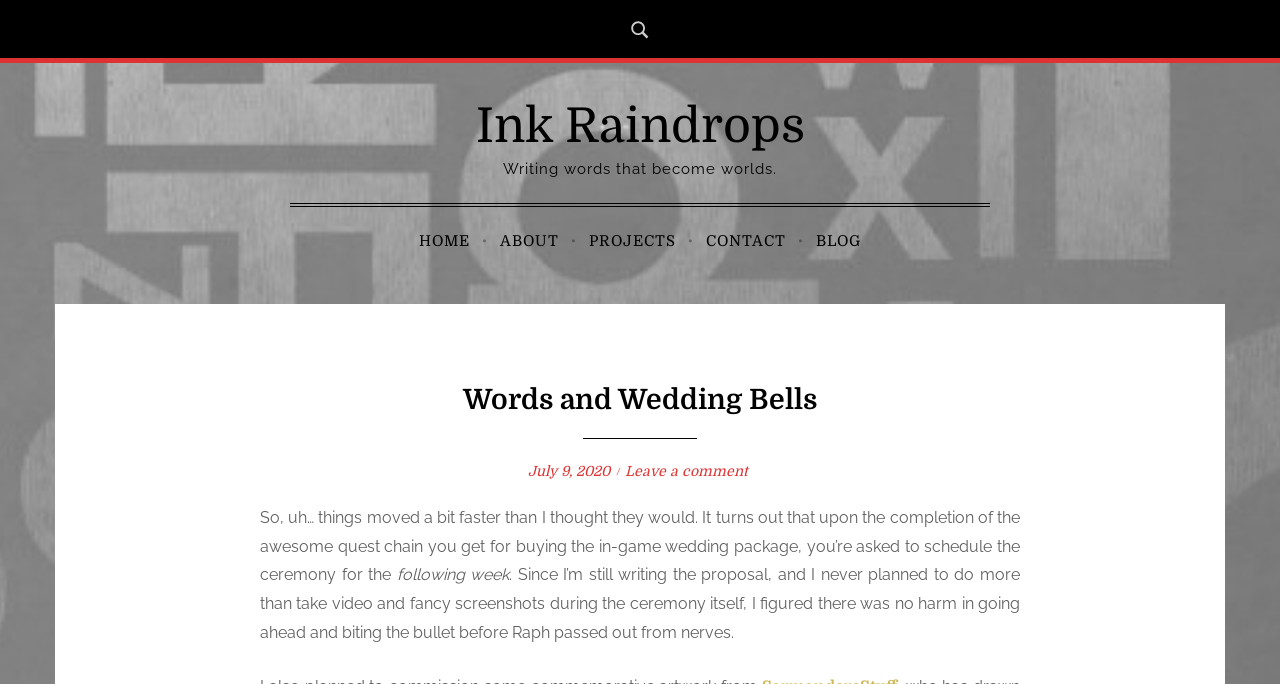Please identify the bounding box coordinates of the area that needs to be clicked to fulfill the following instruction: "View the ABOUT page."

[0.385, 0.32, 0.442, 0.386]